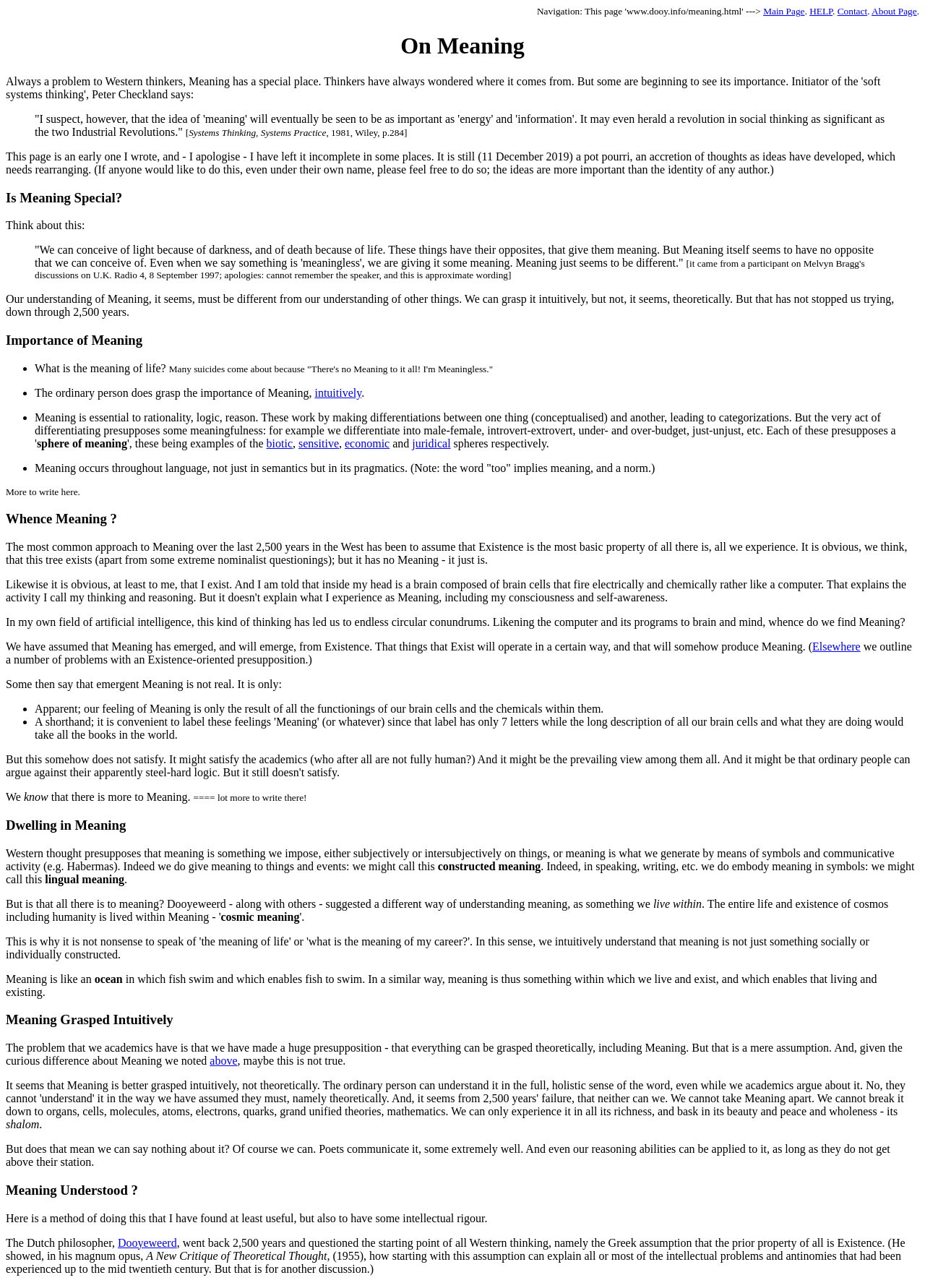Please find the bounding box coordinates of the clickable region needed to complete the following instruction: "Follow the link to 'intuitively'". The bounding box coordinates must consist of four float numbers between 0 and 1, i.e., [left, top, right, bottom].

[0.34, 0.3, 0.391, 0.31]